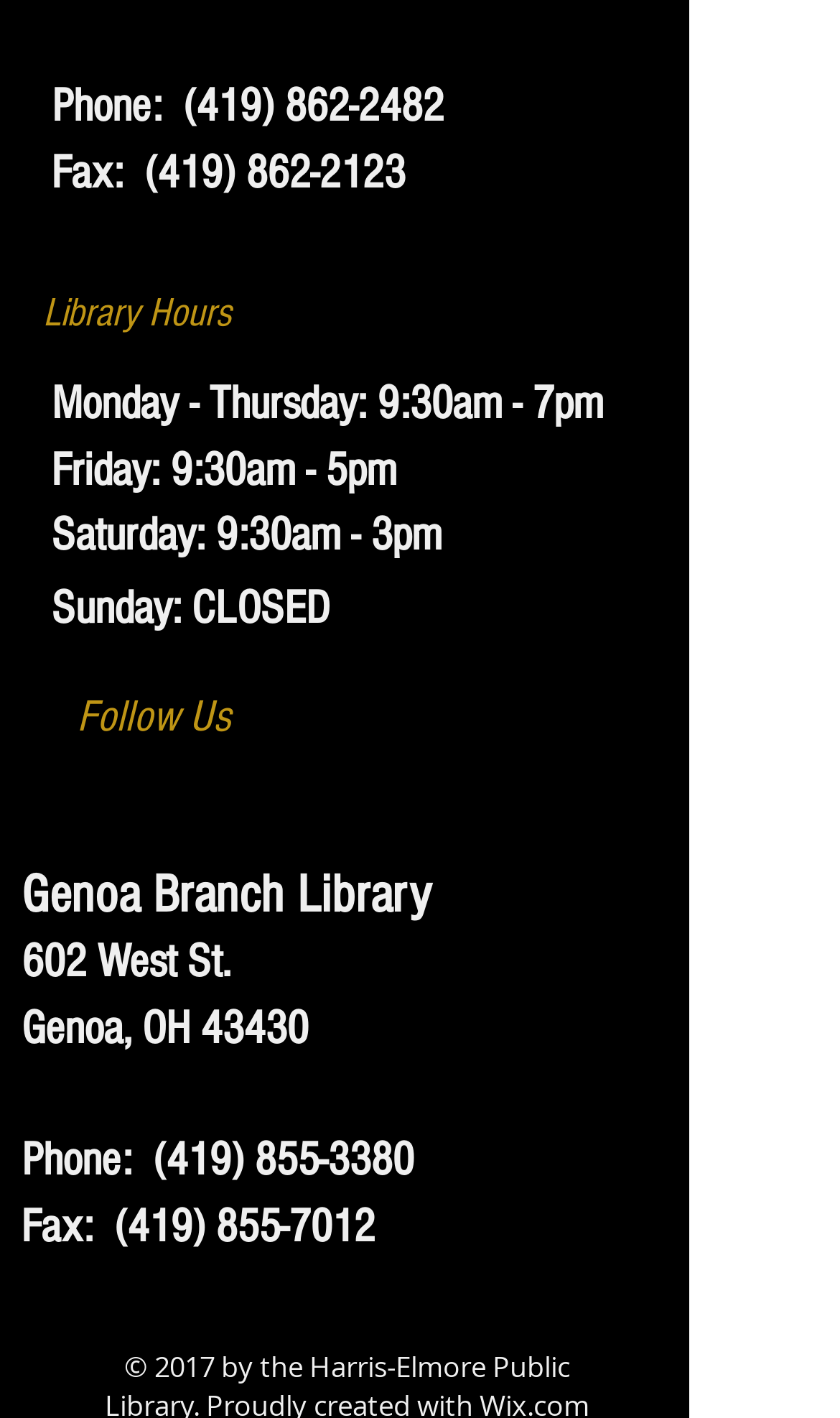Please specify the bounding box coordinates in the format (top-left x, top-left y, bottom-right x, bottom-right y), with values ranging from 0 to 1. Identify the bounding box for the UI component described as follows: aria-label="TikTok"

[0.446, 0.553, 0.536, 0.606]